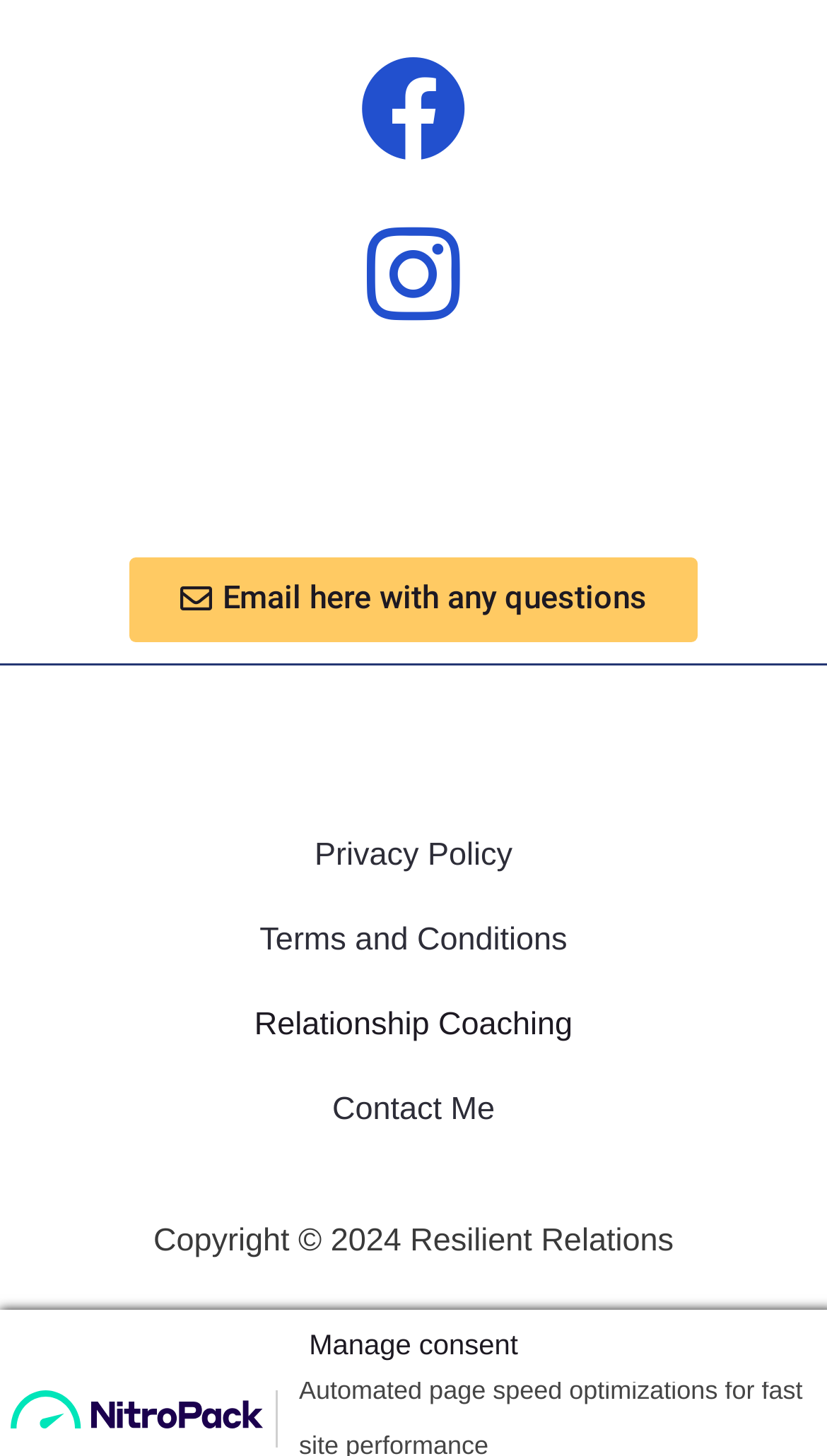Answer with a single word or phrase: 
What is the purpose of the 'Email here with any questions' link?

Contacting the website owner